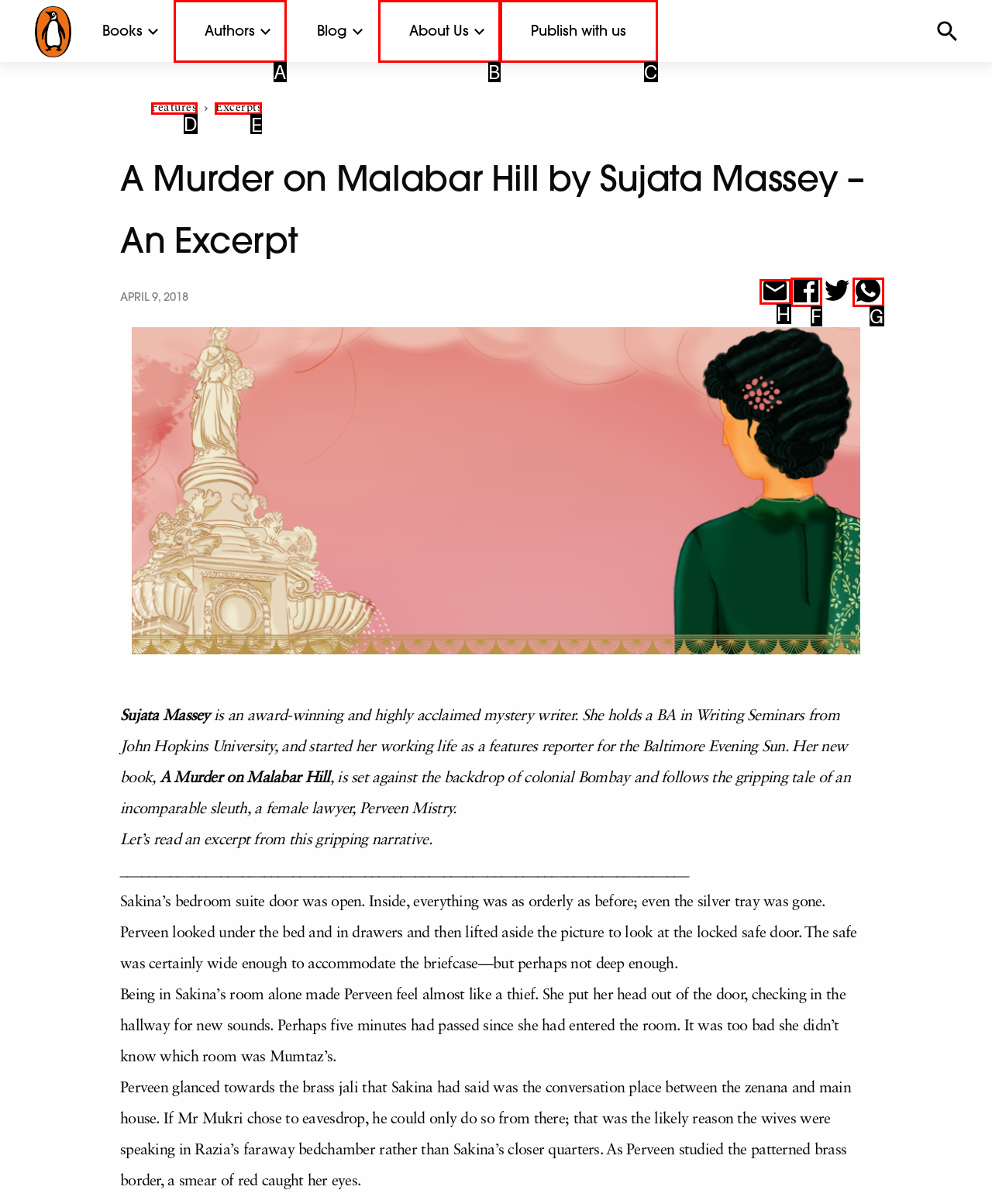Tell me the letter of the UI element to click in order to accomplish the following task: Click on the Excerpts link
Answer with the letter of the chosen option from the given choices directly.

E